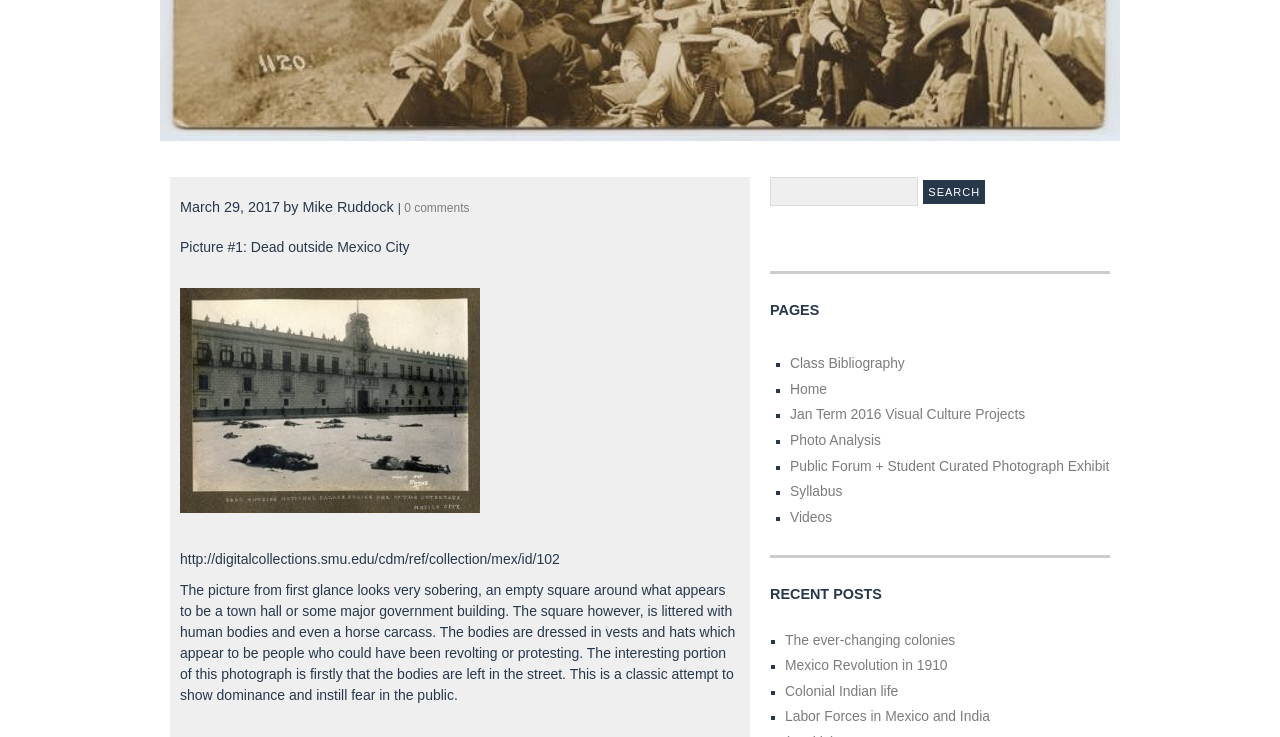Using the webpage screenshot, locate the HTML element that fits the following description and provide its bounding box: "Syllabus".

[0.617, 0.656, 0.658, 0.677]